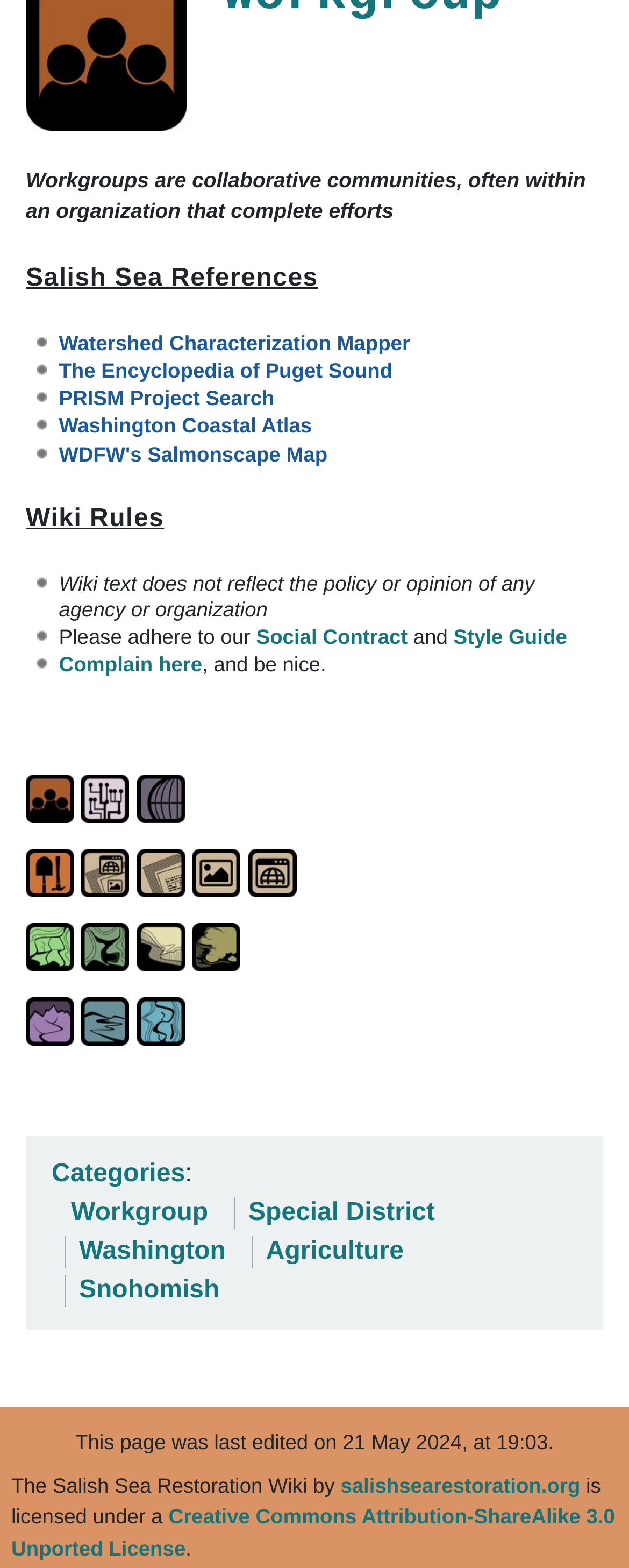What is the purpose of the Wiki Rules?
Please look at the screenshot and answer using one word or phrase.

Guide wiki text